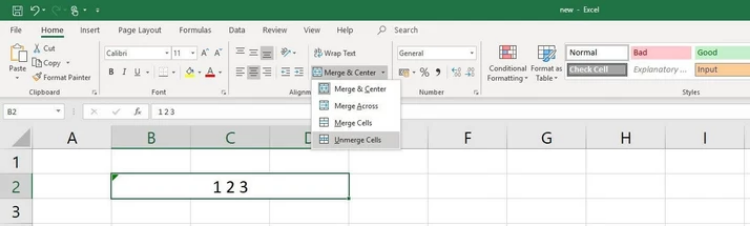Using the information in the image, give a comprehensive answer to the question: 
How many options are available in the dropdown menu adjacent to the 'Merge & Center' button?

The dropdown menu adjacent to the 'Merge & Center' button presents three additional options for merging cells, which are 'Merge Across', 'Merge Cells', and 'Unmerge Cells'.